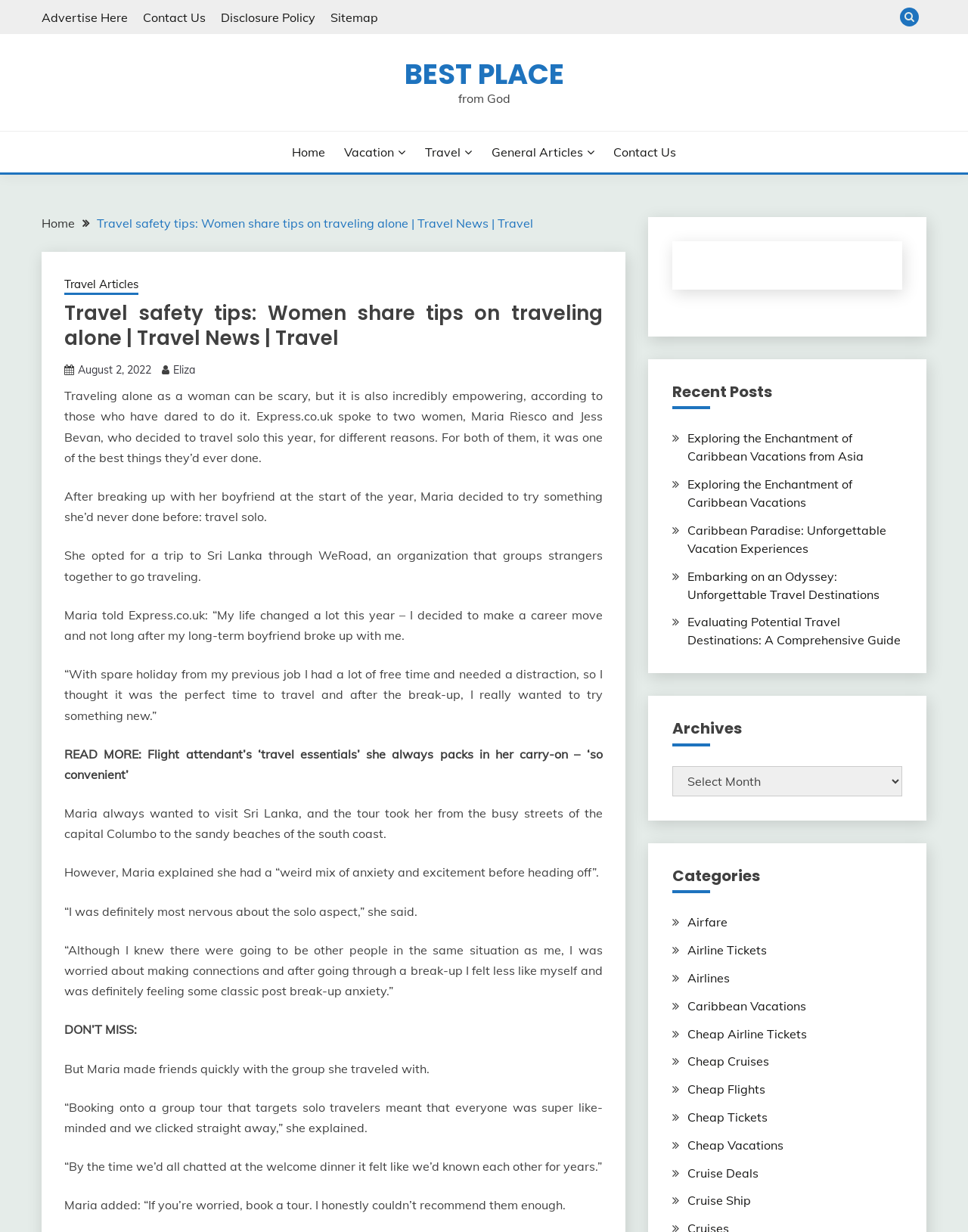Using the image as a reference, answer the following question in as much detail as possible:
What is the purpose of the 'Archives' section?

The 'Archives' section is likely used to access past articles or blog posts, as it is a common feature found on websites that publish regular content. This section is located at the bottom of the webpage.